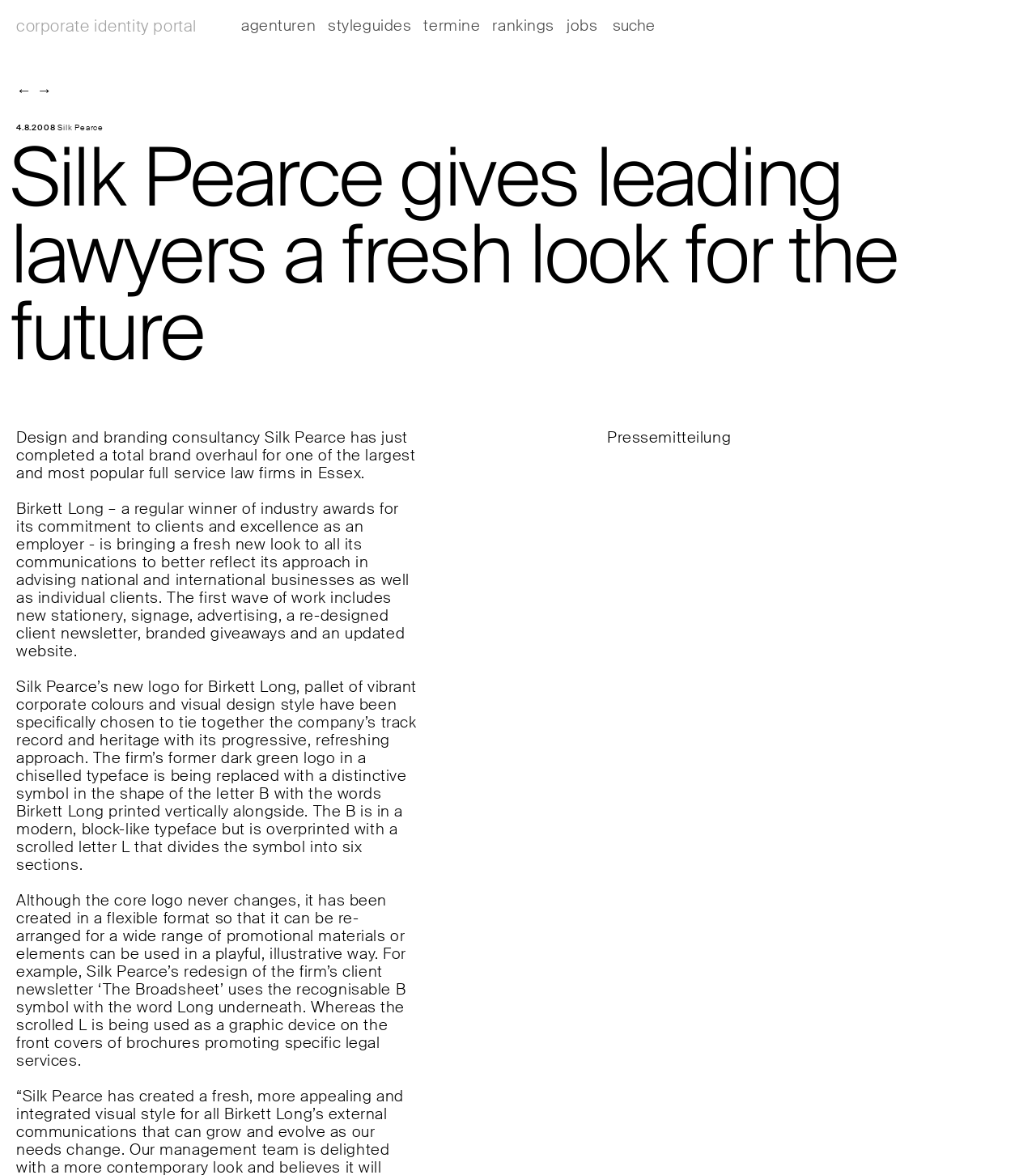Can you determine the bounding box coordinates of the area that needs to be clicked to fulfill the following instruction: "go to previous page"?

[0.016, 0.068, 0.035, 0.085]